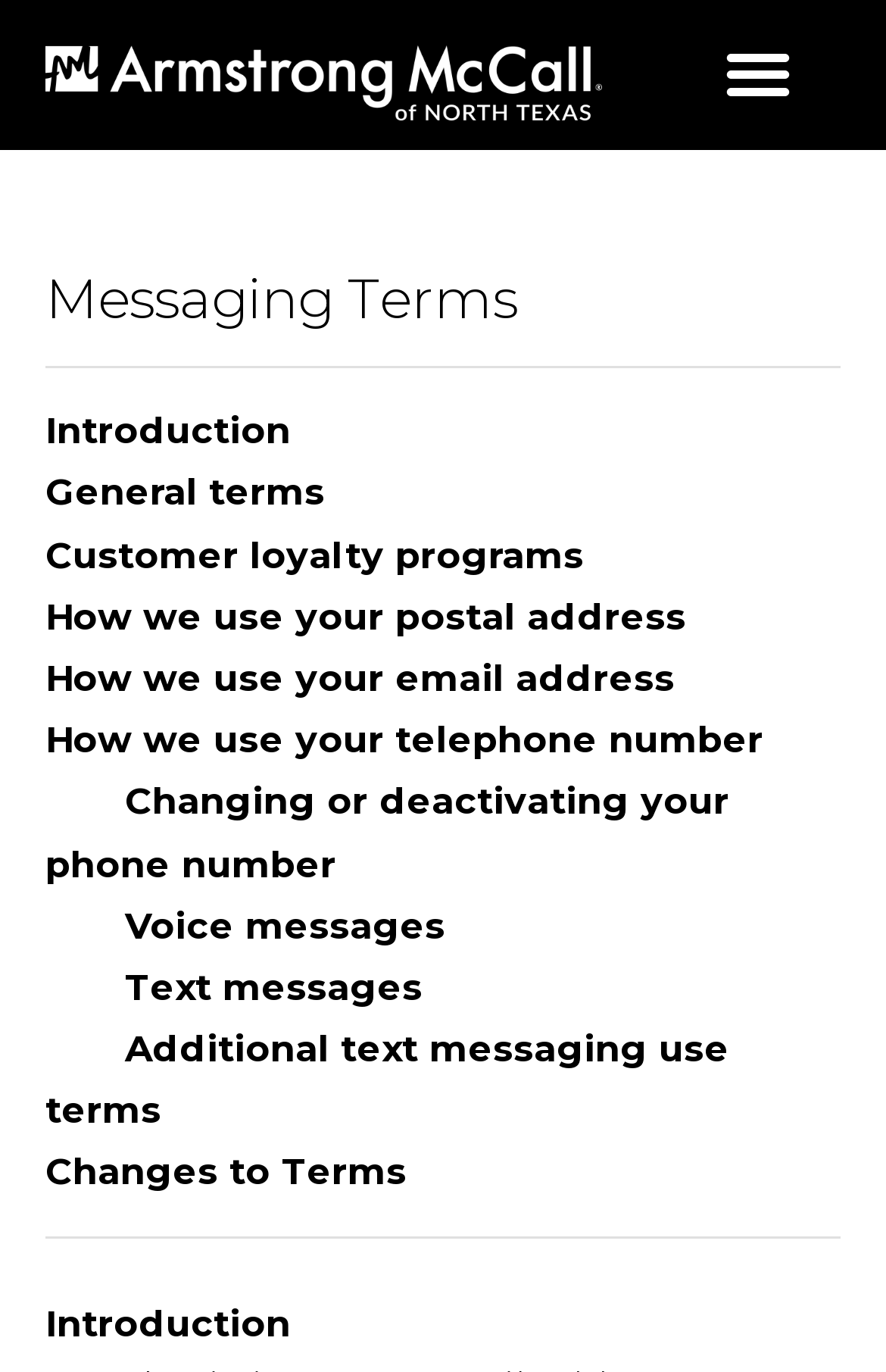Identify the coordinates of the bounding box for the element described below: "1260". Return the coordinates as four float numbers between 0 and 1: [left, top, right, bottom].

None